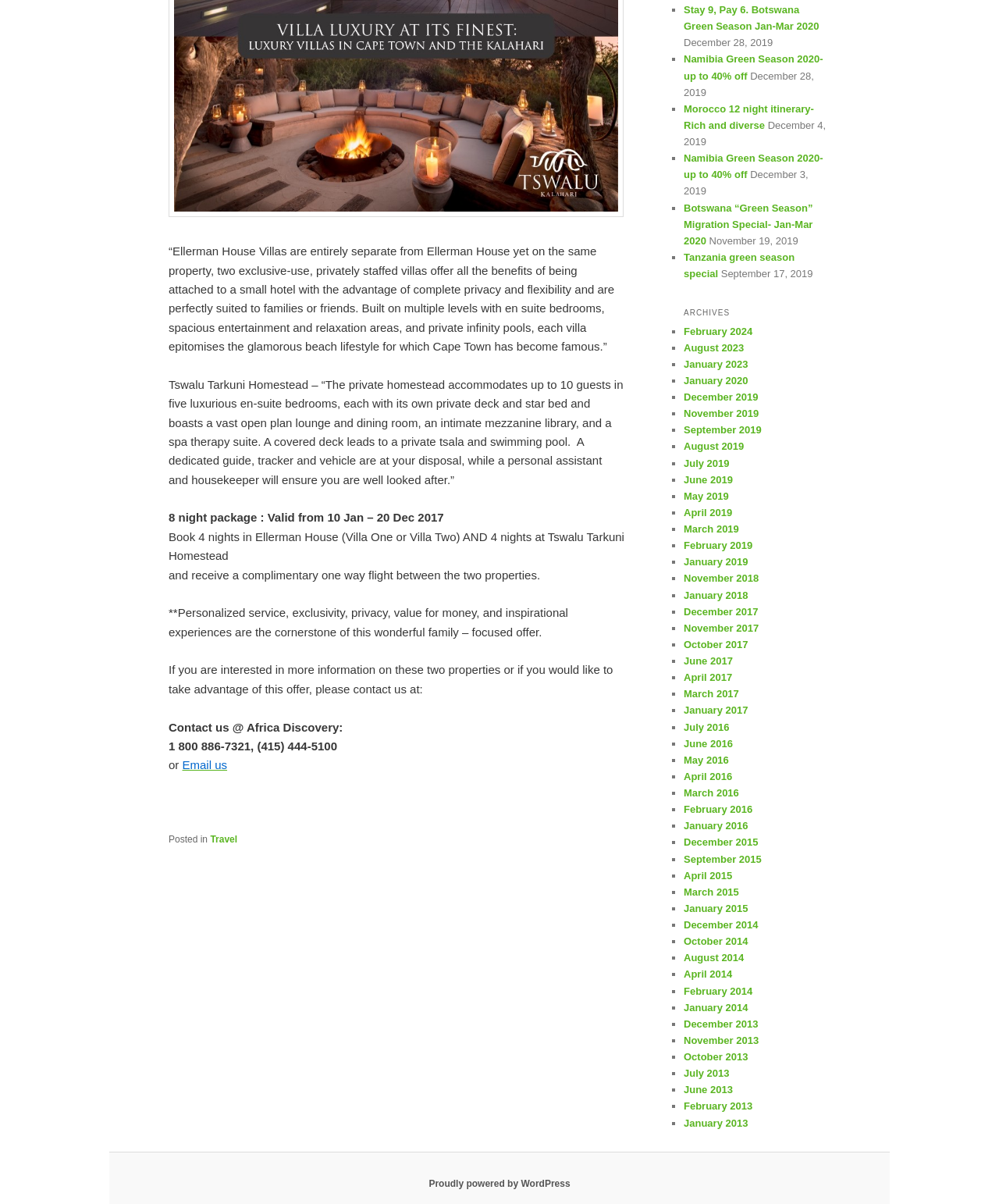Determine the bounding box coordinates for the UI element described. Format the coordinates as (top-left x, top-left y, bottom-right x, bottom-right y) and ensure all values are between 0 and 1. Element description: Travel

[0.21, 0.693, 0.238, 0.702]